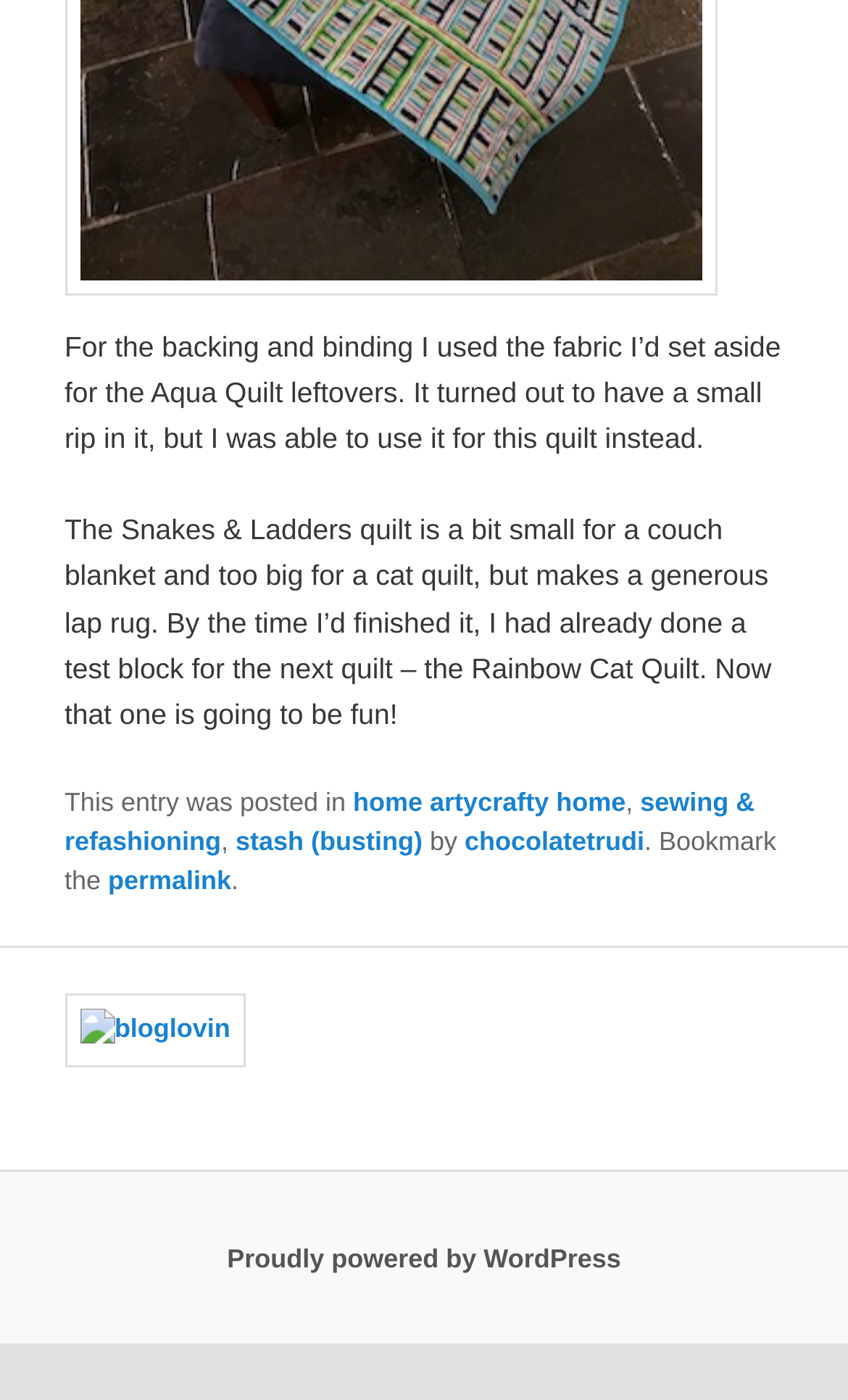Determine the bounding box for the described HTML element: "stash (busting)". Ensure the coordinates are four float numbers between 0 and 1 in the format [left, top, right, bottom].

[0.278, 0.59, 0.498, 0.612]